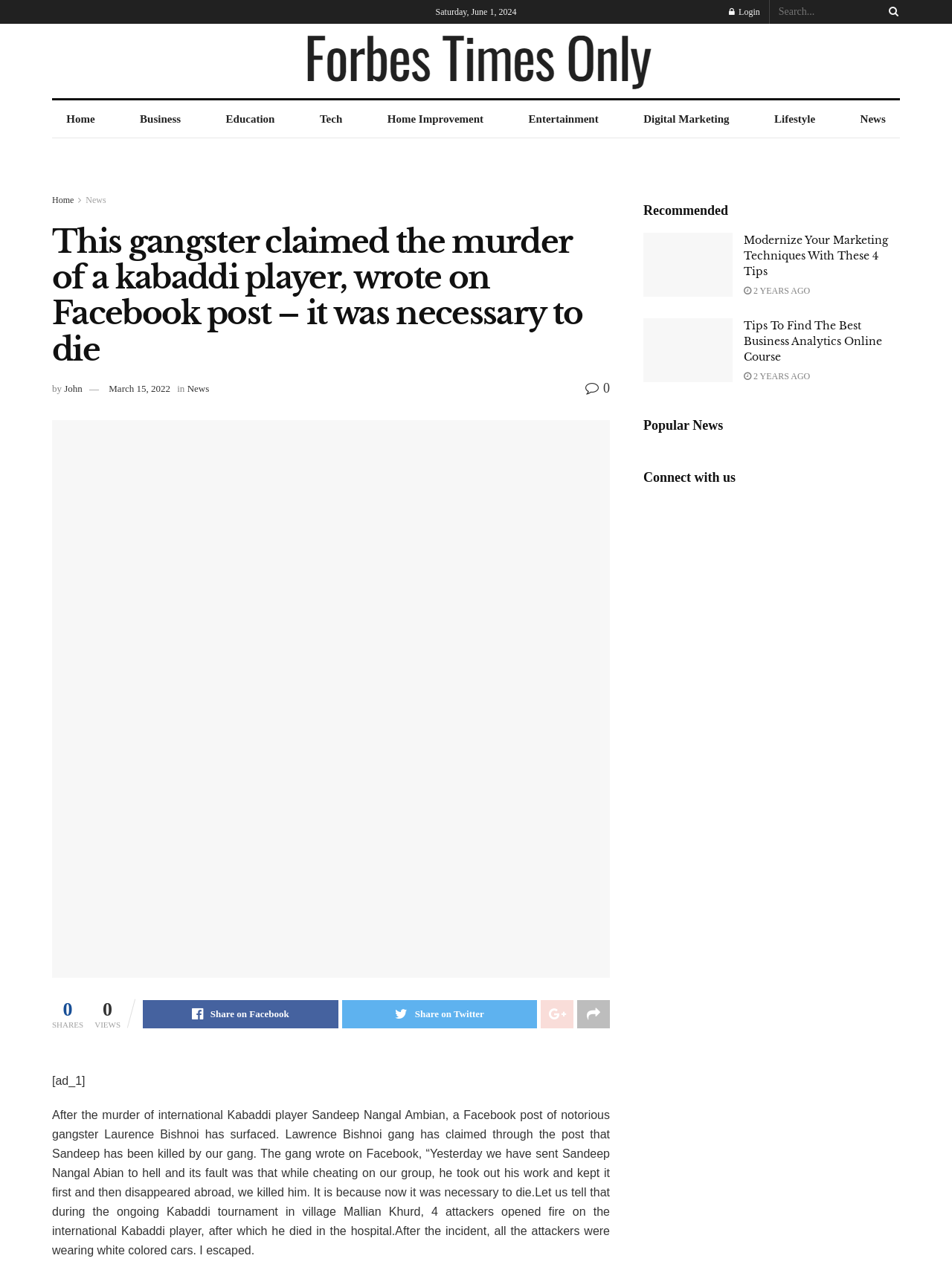Please answer the following query using a single word or phrase: 
What is the name of the gangster who claimed the murder?

Lawrence Bishnoi